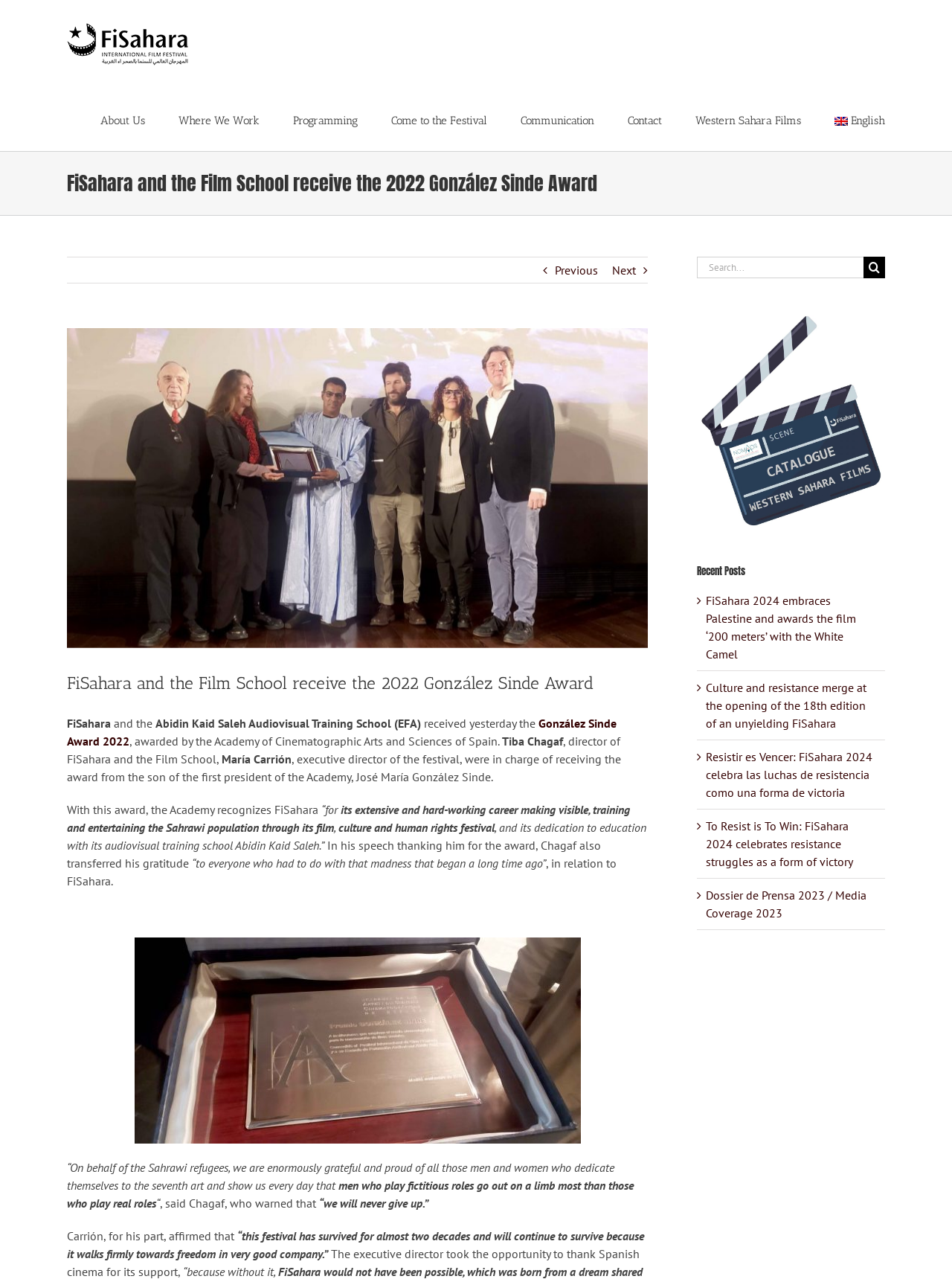Locate the bounding box coordinates of the element to click to perform the following action: 'Download the 'Gymnastics Report''. The coordinates should be given as four float values between 0 and 1, in the form of [left, top, right, bottom].

None